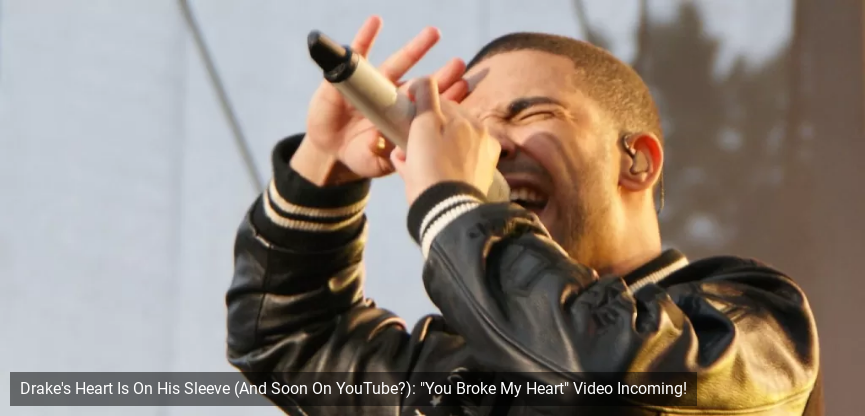What is the title of Drake's upcoming music video?
Answer with a single word or phrase by referring to the visual content.

You Broke My Heart